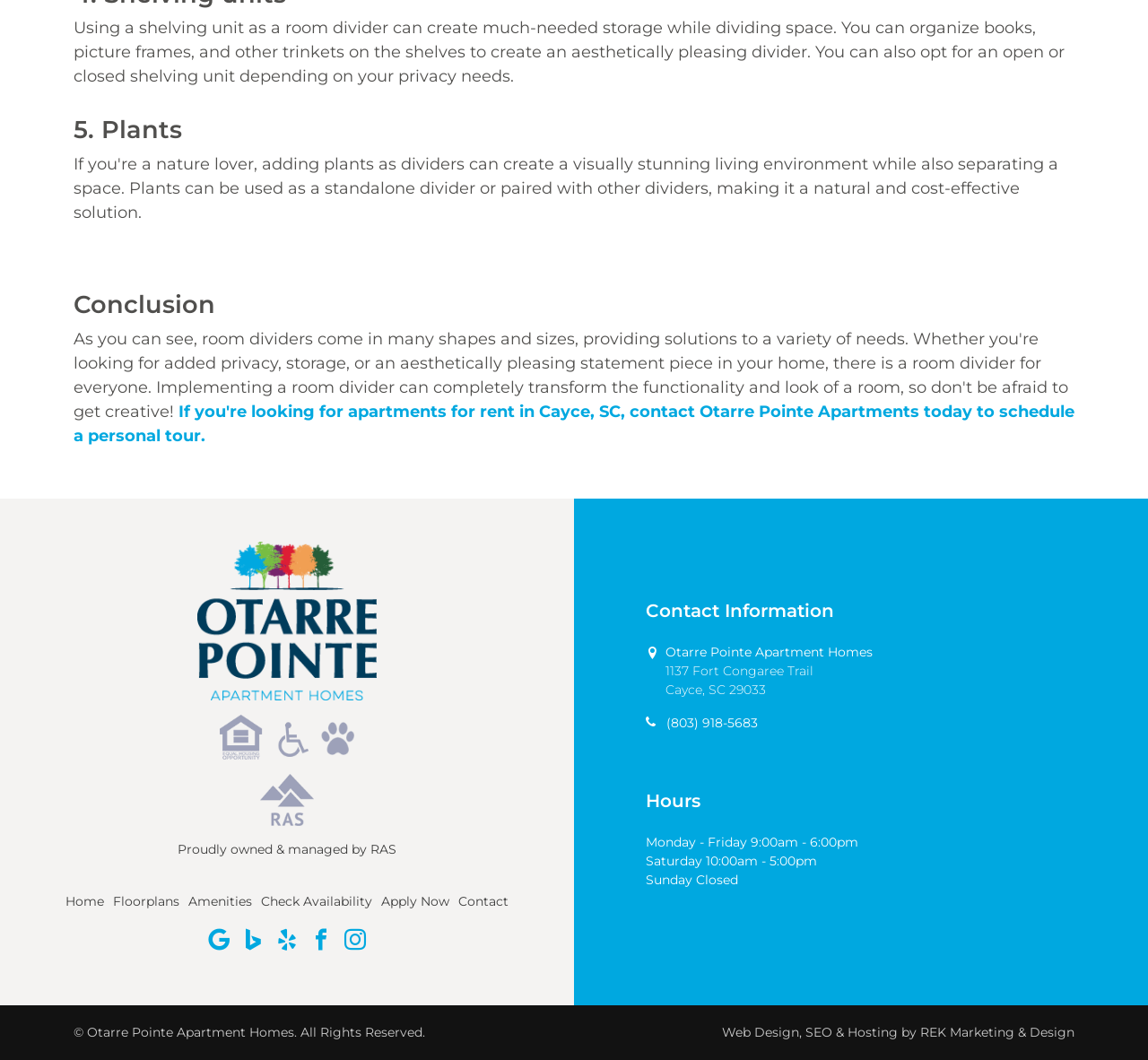Kindly determine the bounding box coordinates of the area that needs to be clicked to fulfill this instruction: "Call Otarre Pointe Apartment Homes".

[0.58, 0.674, 0.66, 0.689]